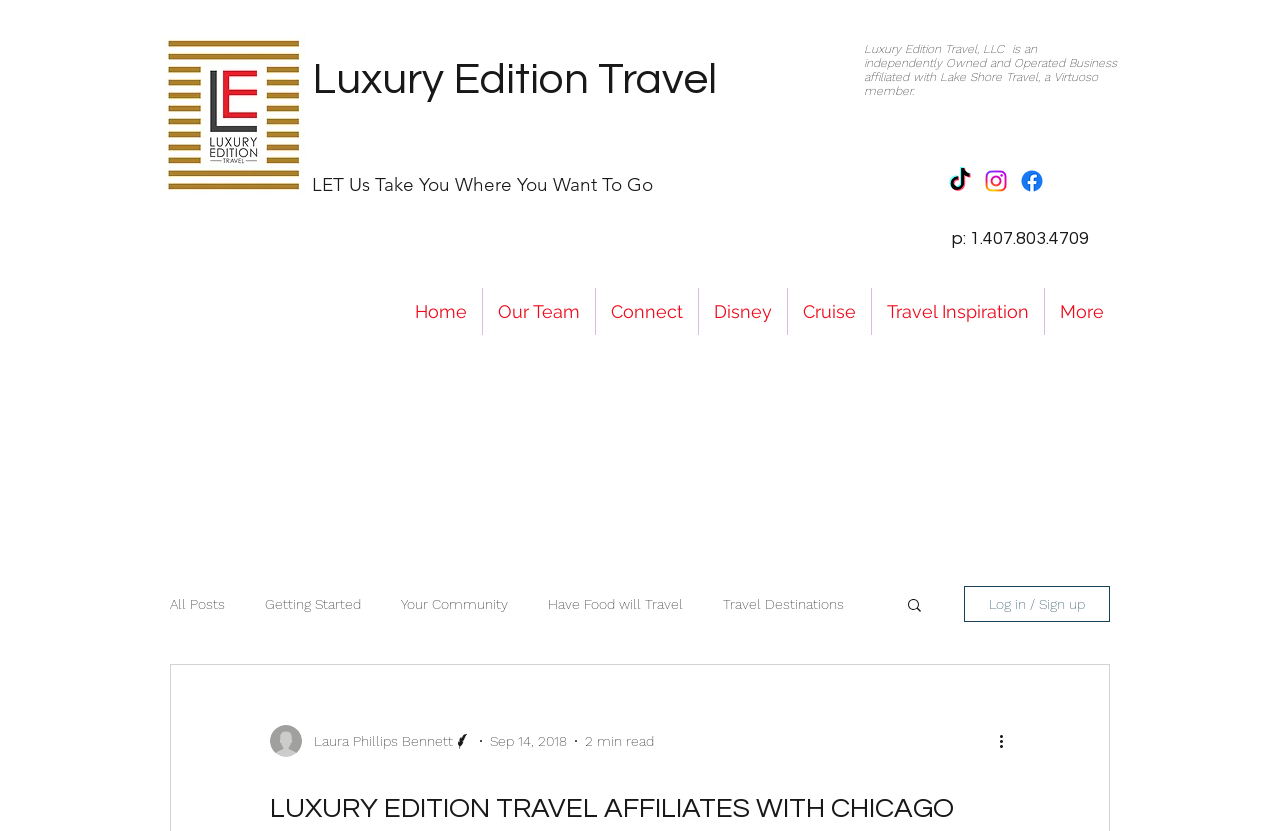What is the phone number listed?
Respond to the question with a single word or phrase according to the image.

1.407.803.4709